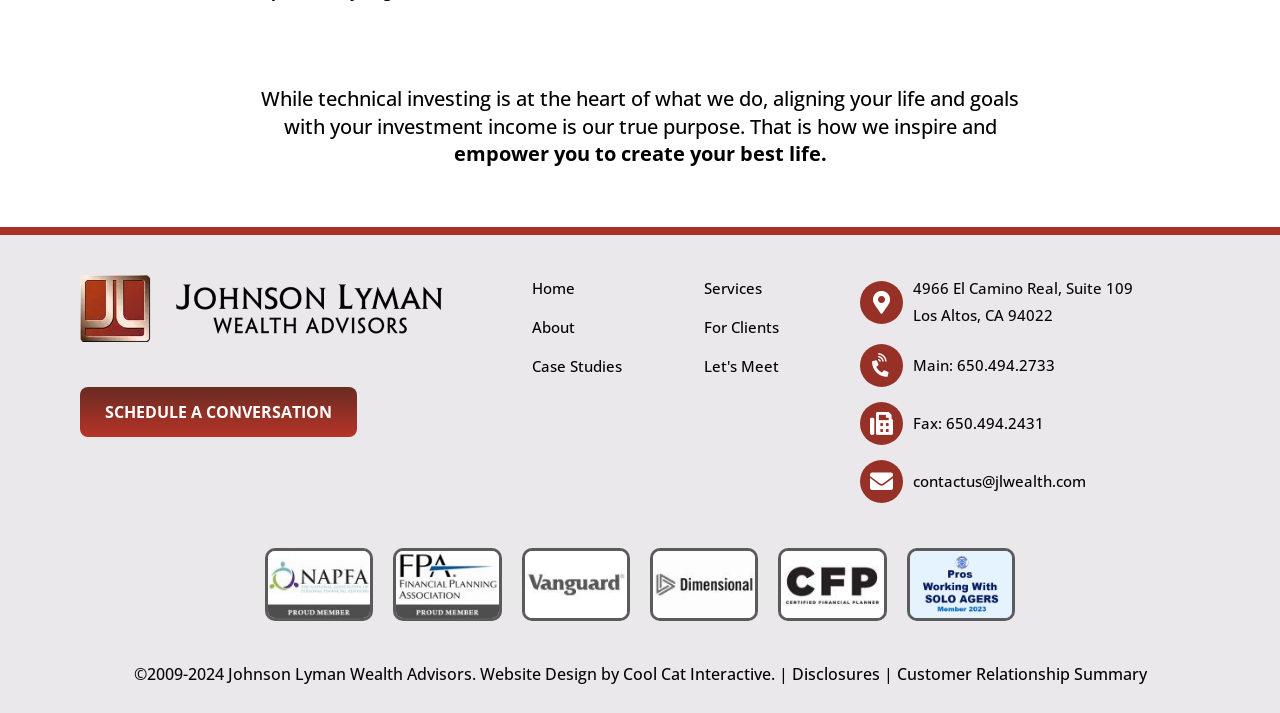What is the company's fax number?
Answer the question with just one word or phrase using the image.

650.494.2431